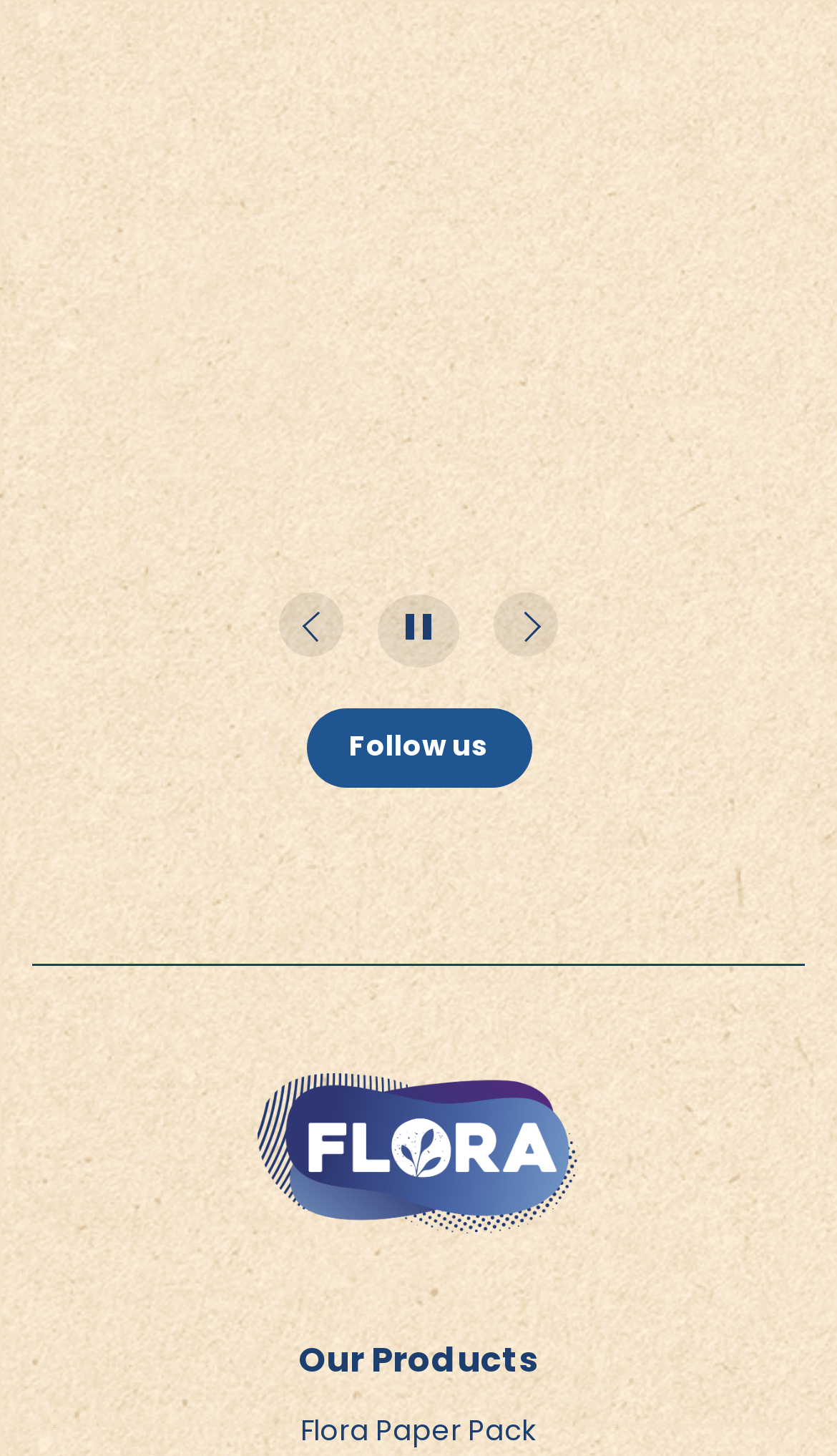What is the purpose of the 'Follow us' link?
Based on the image, answer the question with as much detail as possible.

The 'Follow us' link is located at the top of the webpage, suggesting that it is a call-to-action to encourage users to follow the website or its social media accounts. This link likely leads to a page with links to the website's social media profiles or a subscription form to receive updates.